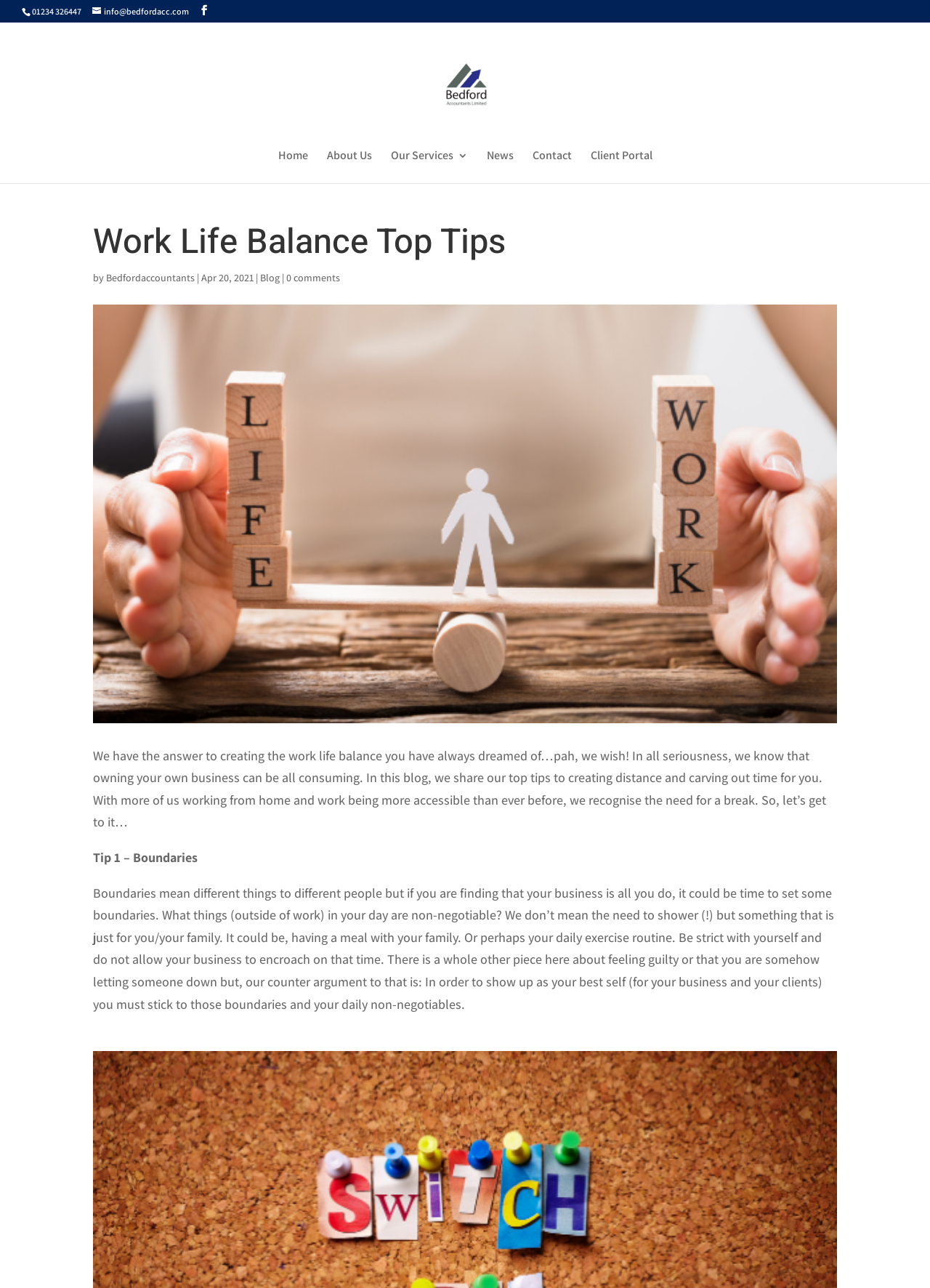Determine the bounding box coordinates of the target area to click to execute the following instruction: "Read the blog."

[0.28, 0.21, 0.301, 0.221]